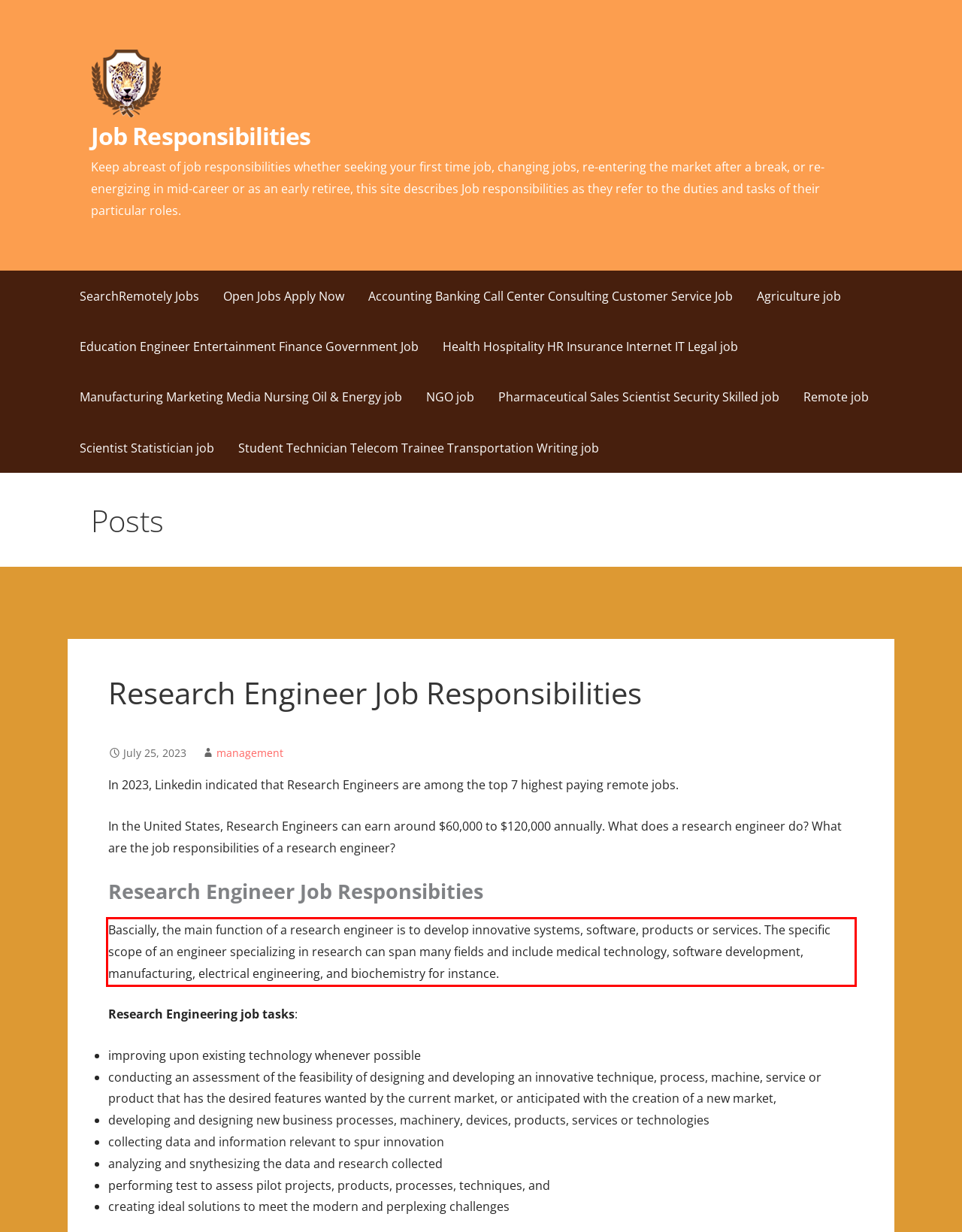Using OCR, extract the text content found within the red bounding box in the given webpage screenshot.

Bascially, the main function of a research engineer is to develop innovative systems, software, products or services. The specific scope of an engineer specializing in research can span many fields and include medical technology, software development, manufacturing, electrical engineering, and biochemistry for instance.